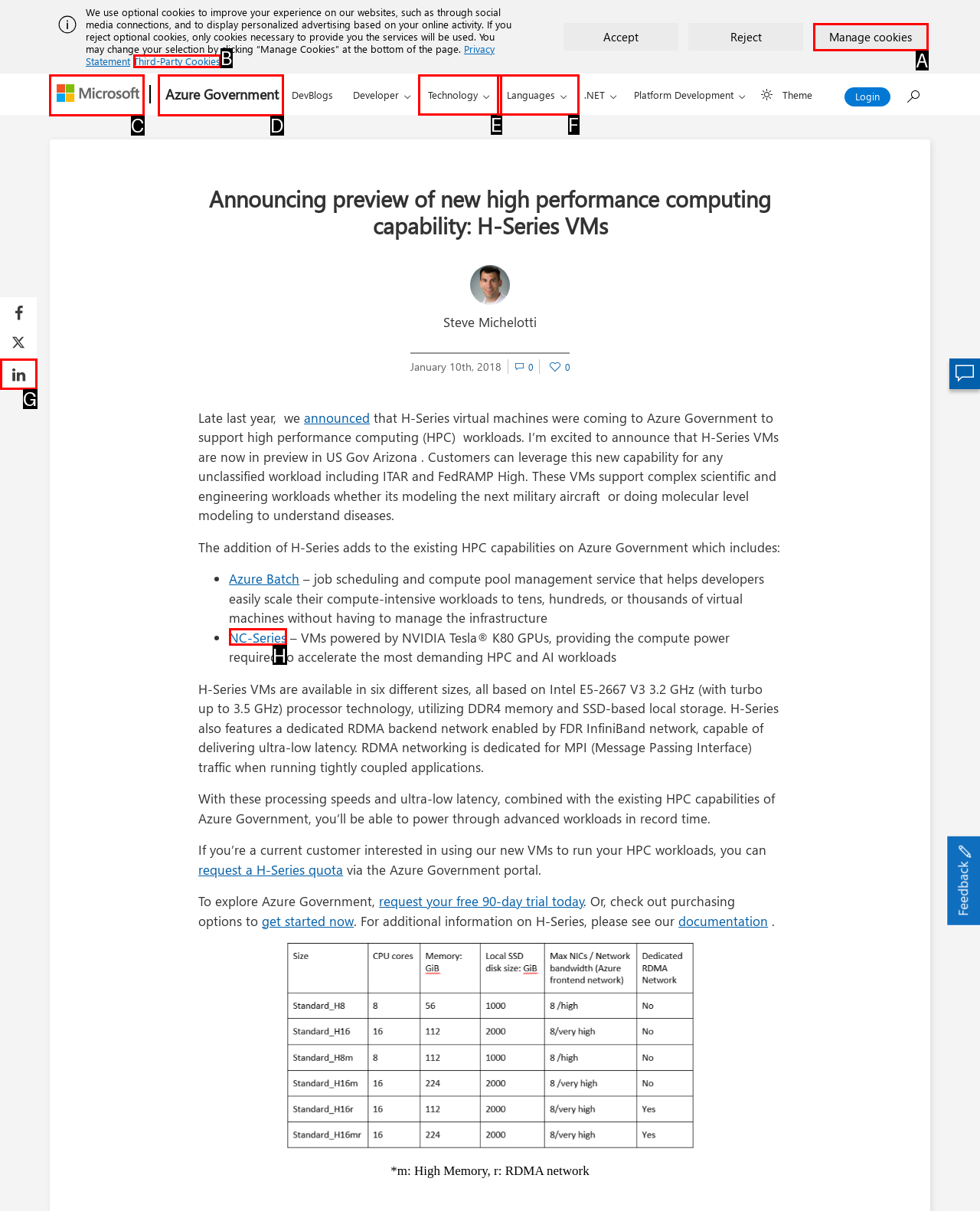Which option best describes: Microsoft
Respond with the letter of the appropriate choice.

C